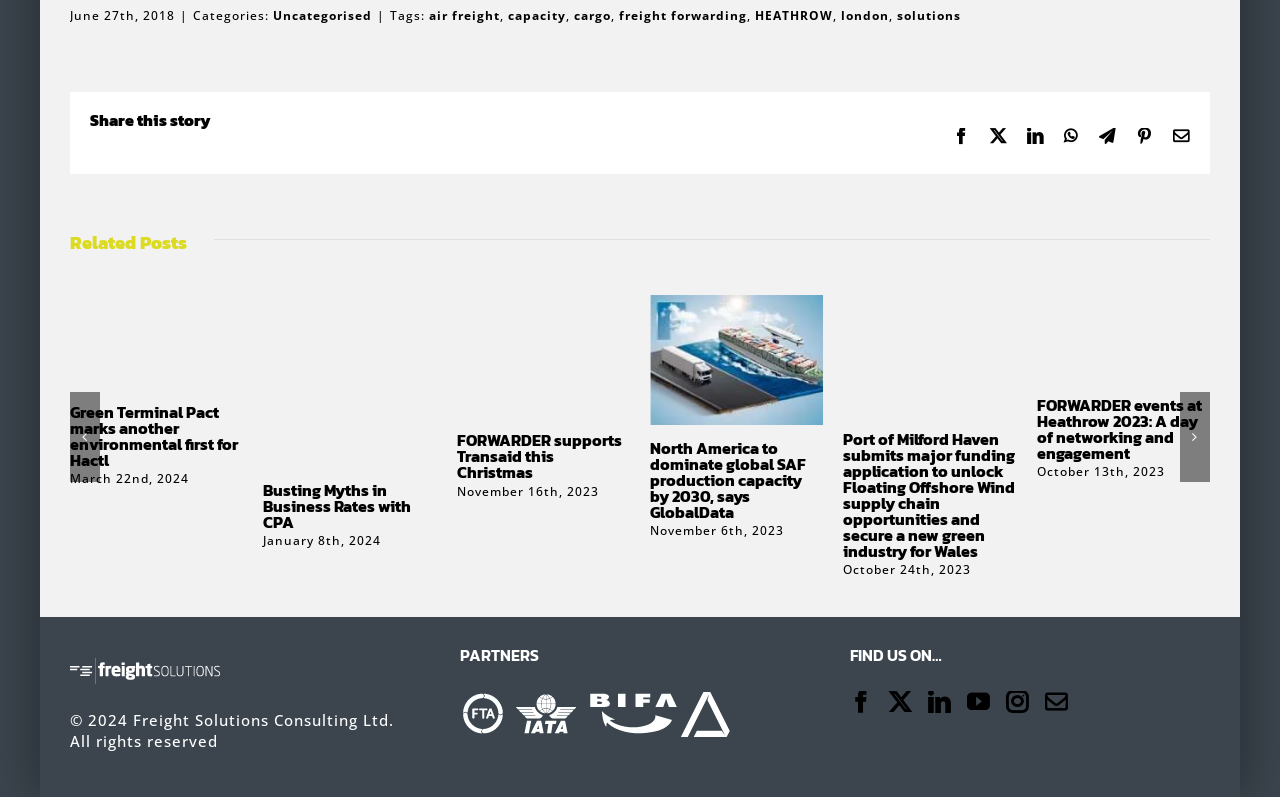Indicate the bounding box coordinates of the element that needs to be clicked to satisfy the following instruction: "Click the 'Previous slide' button". The coordinates should be four float numbers between 0 and 1, i.e., [left, top, right, bottom].

[0.055, 0.492, 0.078, 0.605]